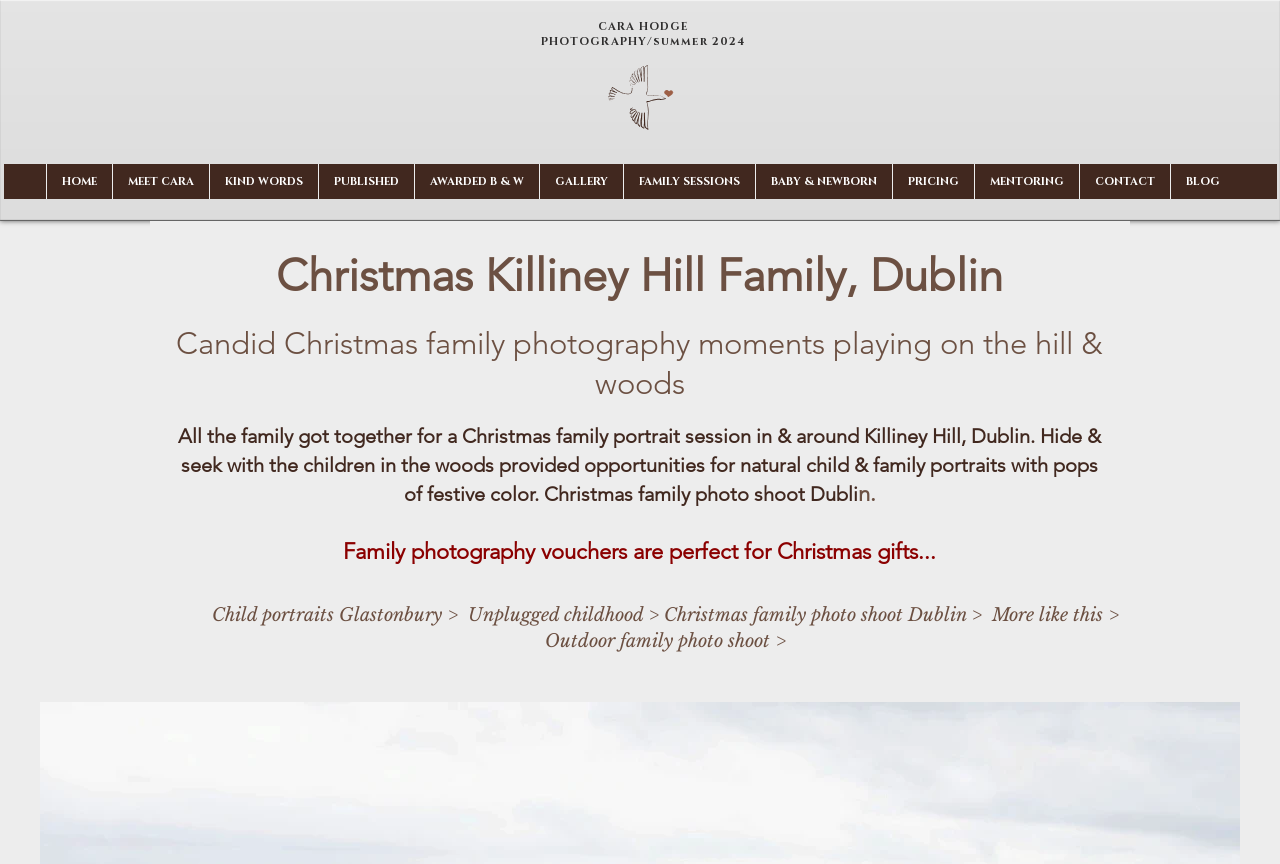What is the photographer's style of photography?
Refer to the screenshot and deliver a thorough answer to the question presented.

The photographer's style of photography is mentioned in the paragraph 'Candid Christmas family photography moments playing on the hill & woods'.